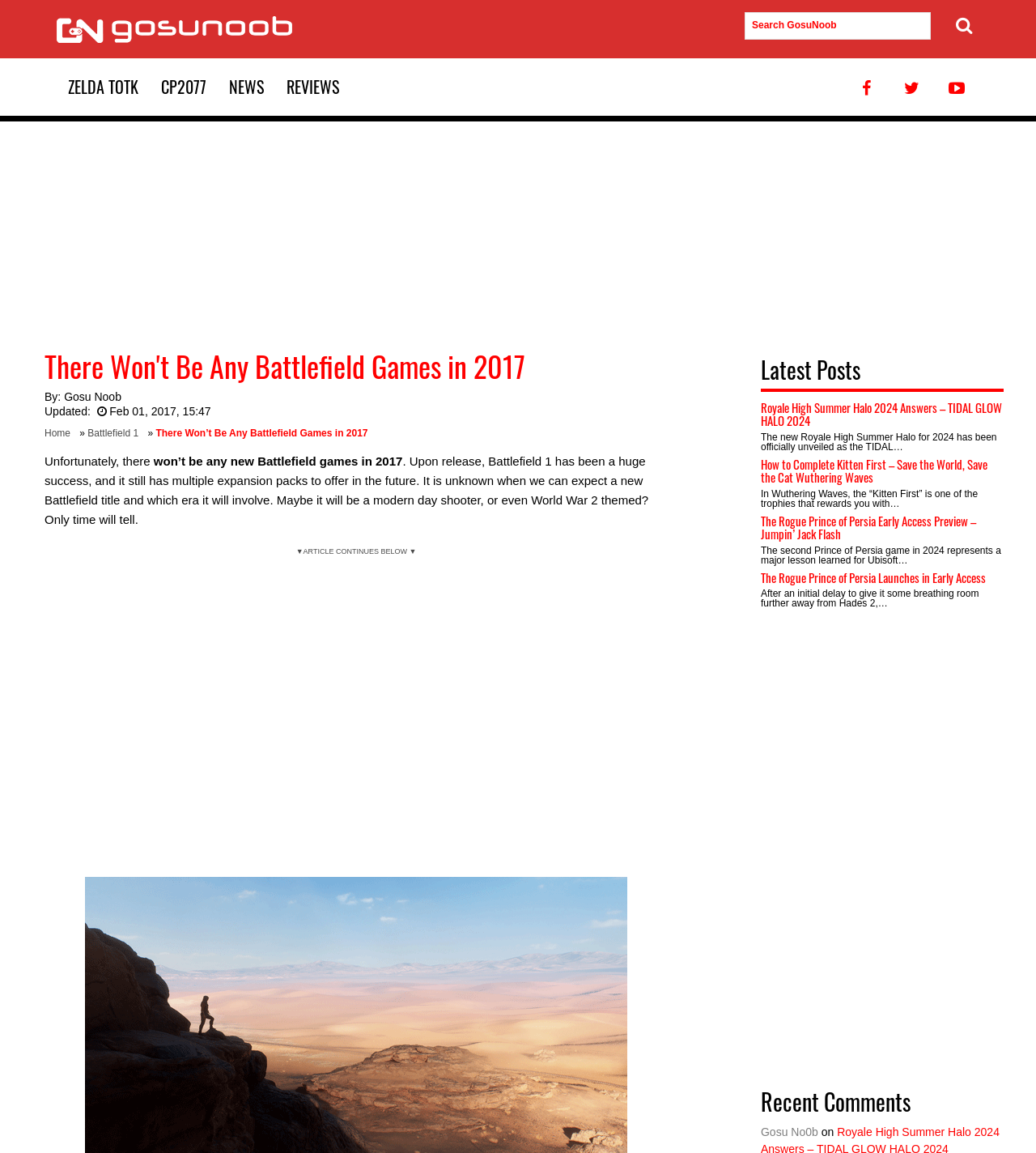Please identify the bounding box coordinates of the element's region that needs to be clicked to fulfill the following instruction: "Read the article about Royale High Summer Halo 2024". The bounding box coordinates should consist of four float numbers between 0 and 1, i.e., [left, top, right, bottom].

[0.734, 0.345, 0.967, 0.372]